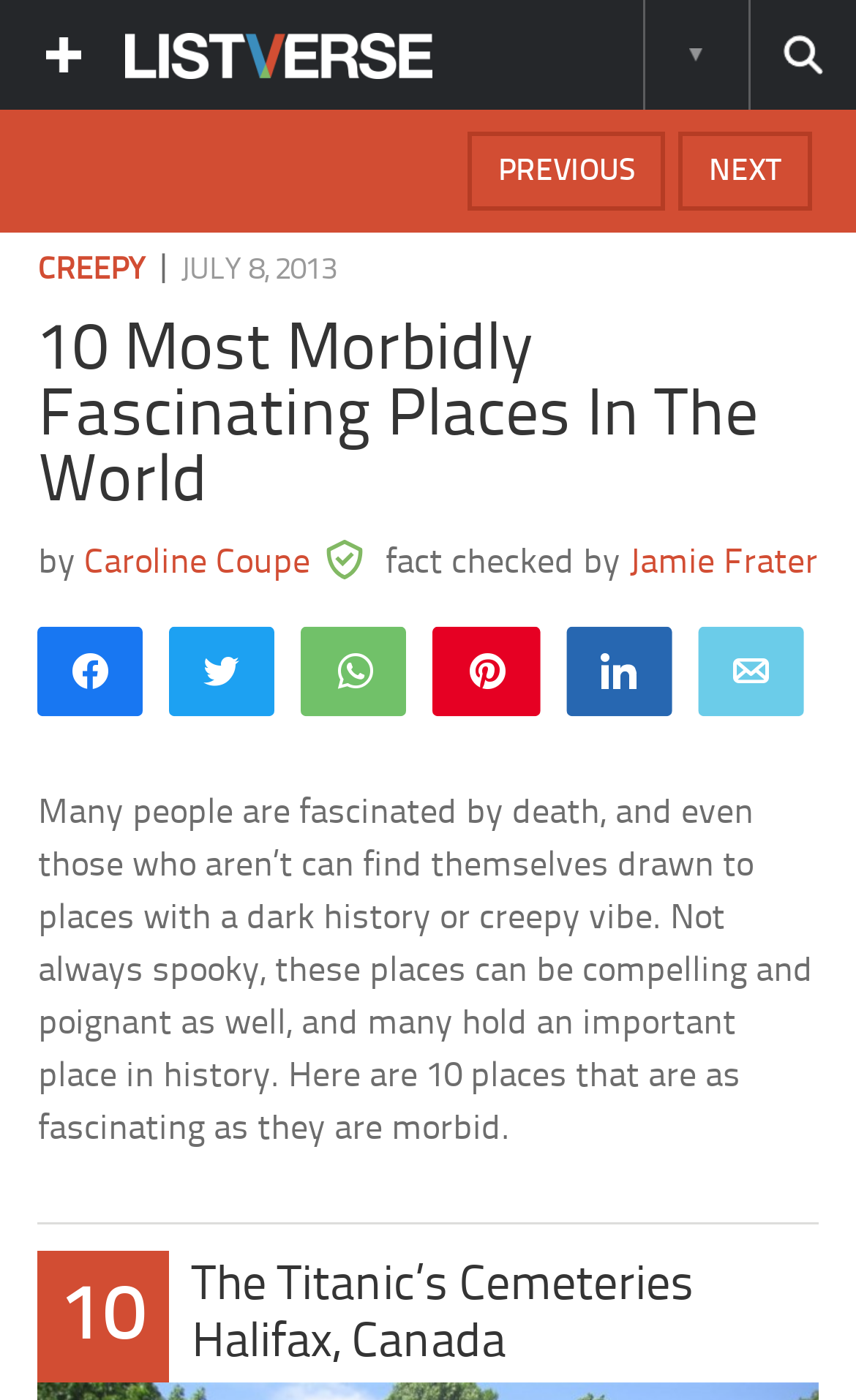Respond to the following question with a brief word or phrase:
What is the date of this article?

July 8, 2013